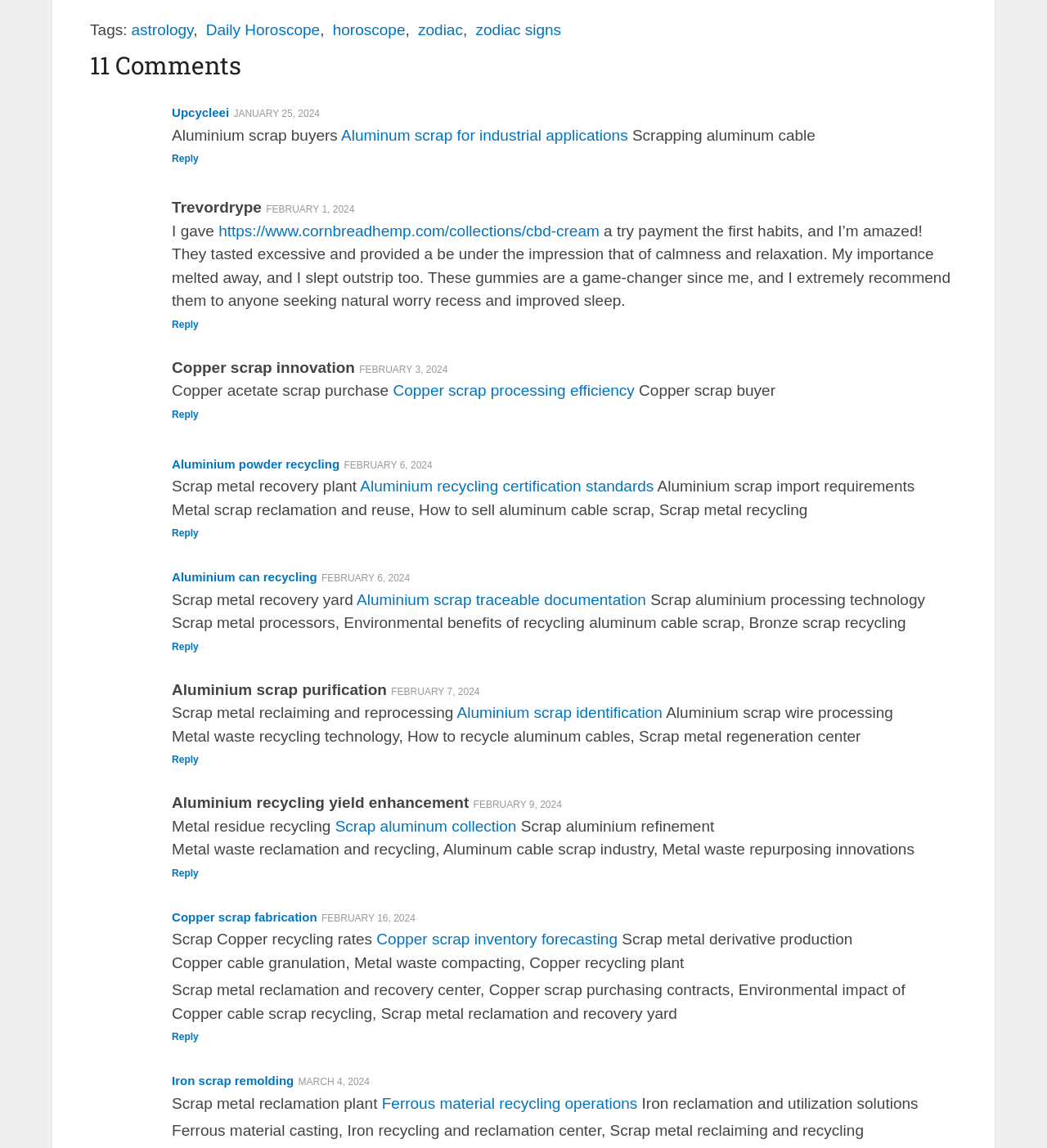Can you find the bounding box coordinates for the element that needs to be clicked to execute this instruction: "Reply to Upcycleei's comment"? The coordinates should be given as four float numbers between 0 and 1, i.e., [left, top, right, bottom].

[0.164, 0.092, 0.219, 0.104]